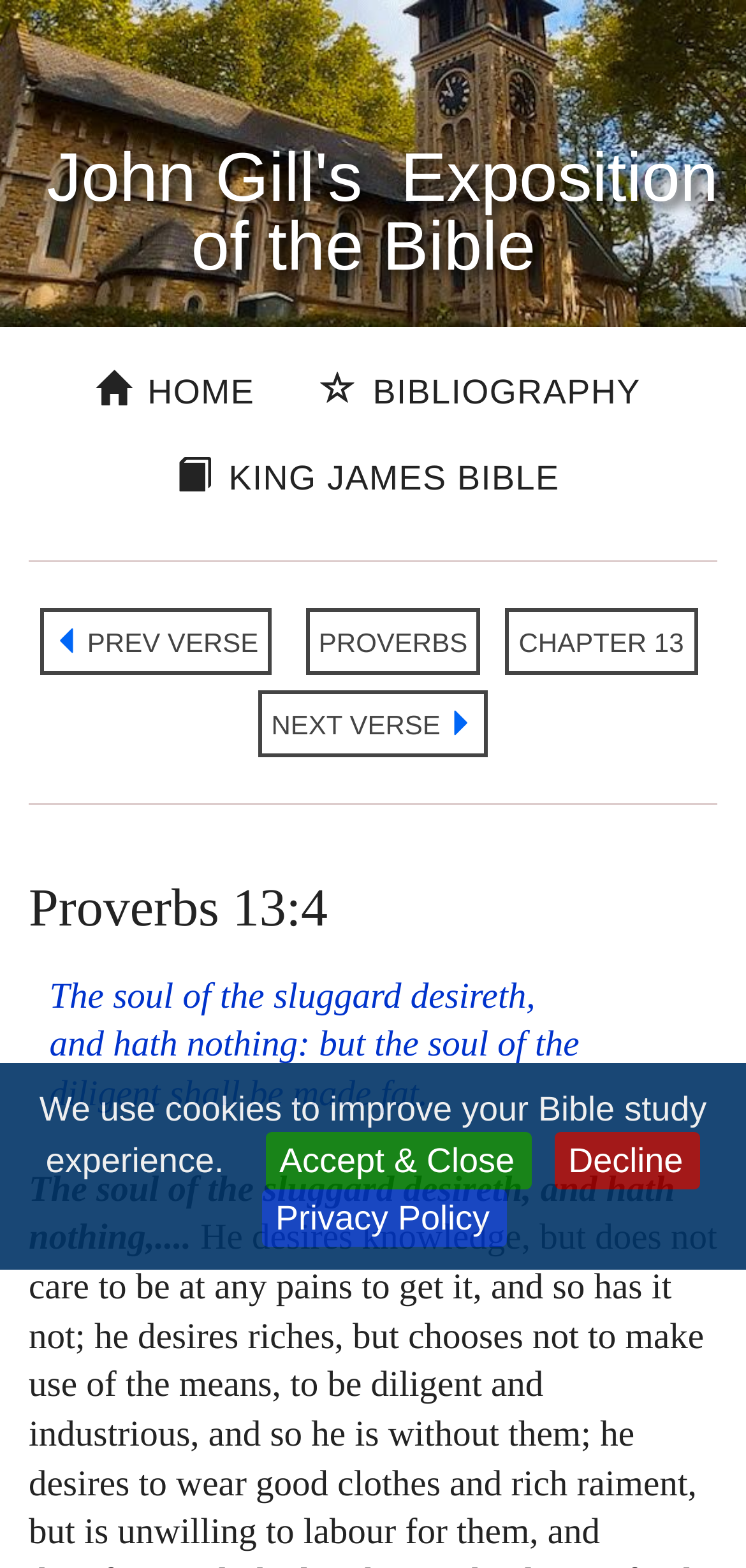Pinpoint the bounding box coordinates of the clickable area necessary to execute the following instruction: "go to home page". The coordinates should be given as four float numbers between 0 and 1, namely [left, top, right, bottom].

[0.103, 0.228, 0.367, 0.272]